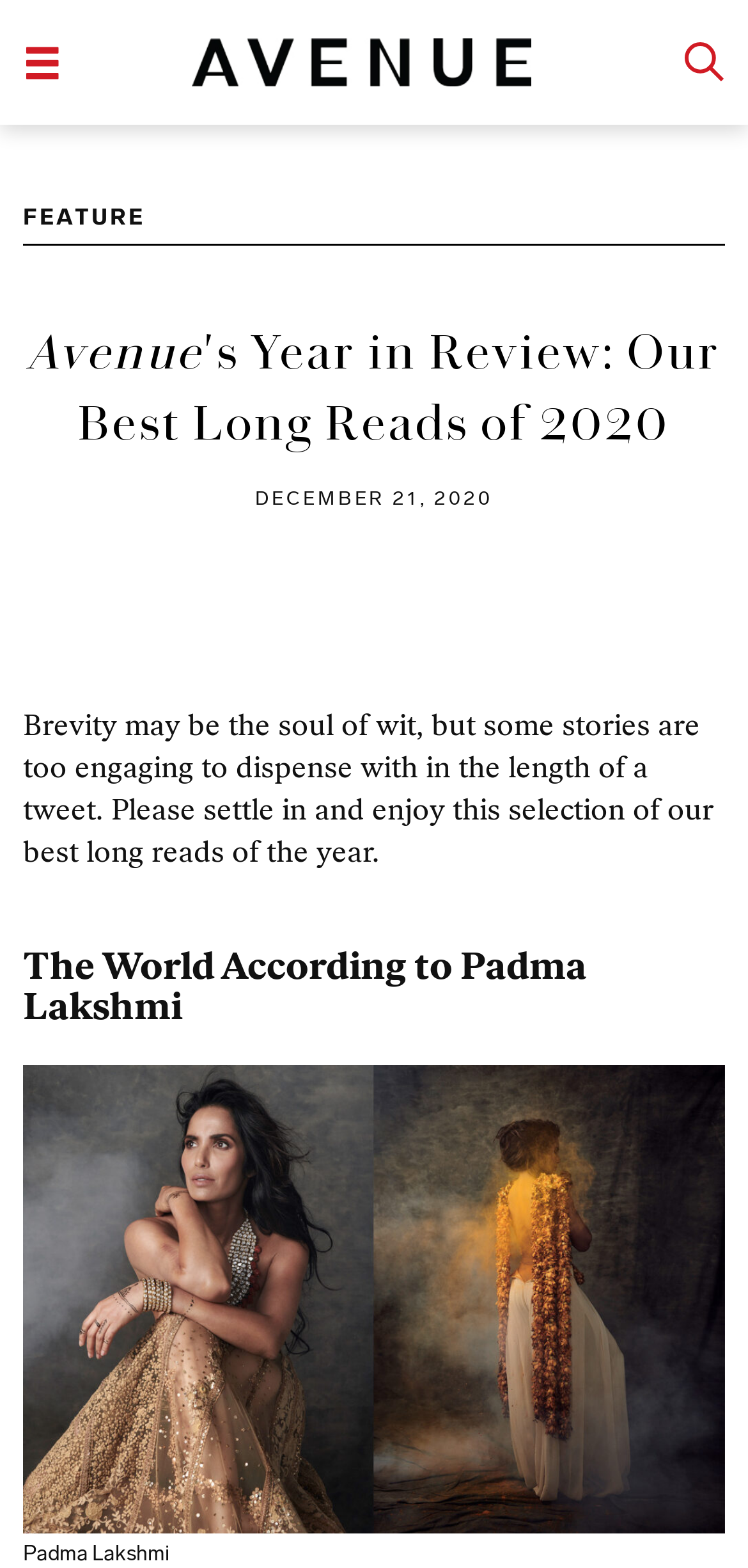Can you identify and provide the main heading of the webpage?

Avenue's Year in Review: Our Best Long Reads of 2020